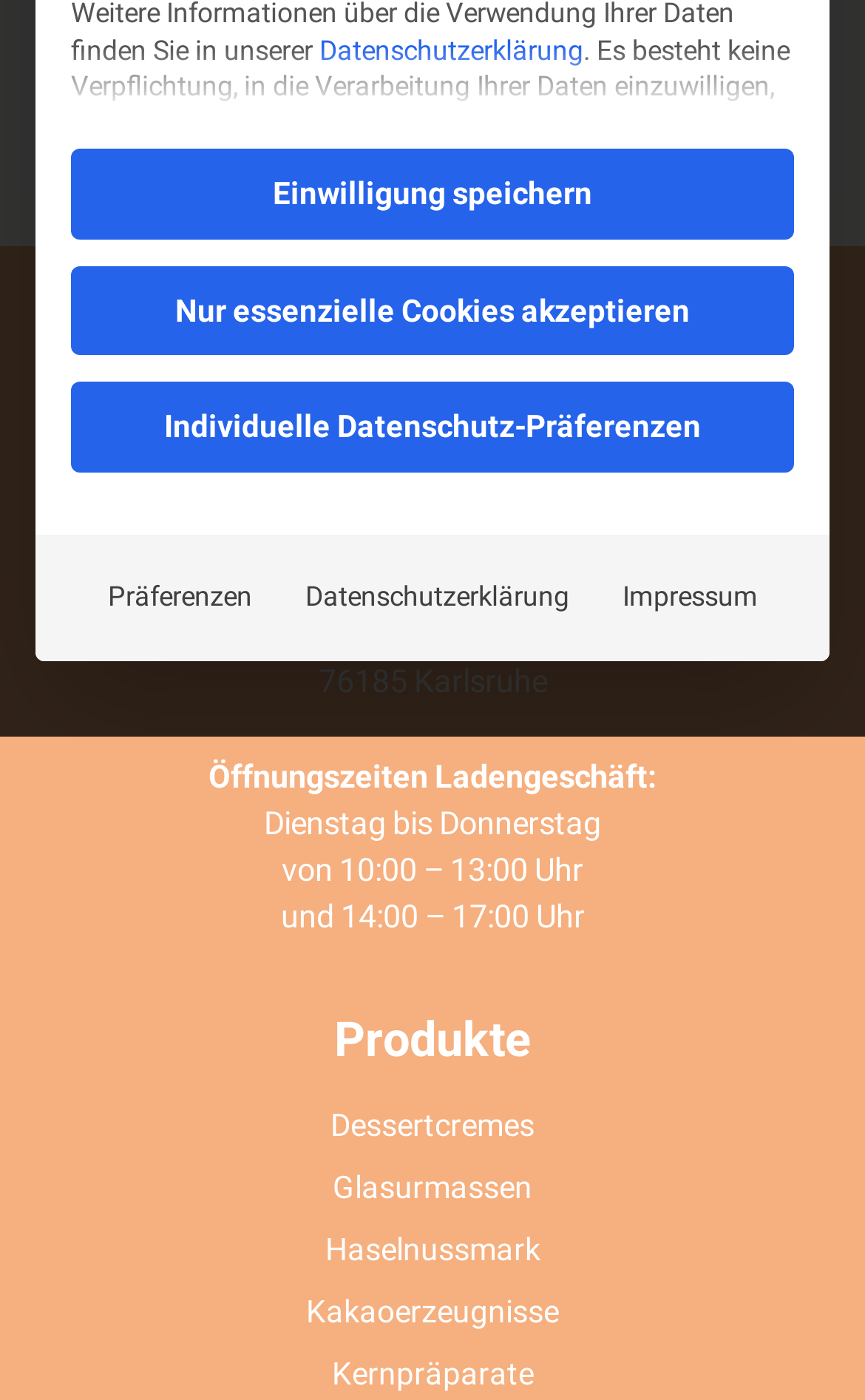Locate the bounding box coordinates of the UI element described by: "76185 Karlsruhe". The bounding box coordinates should consist of four float numbers between 0 and 1, i.e., [left, top, right, bottom].

[0.368, 0.475, 0.632, 0.502]